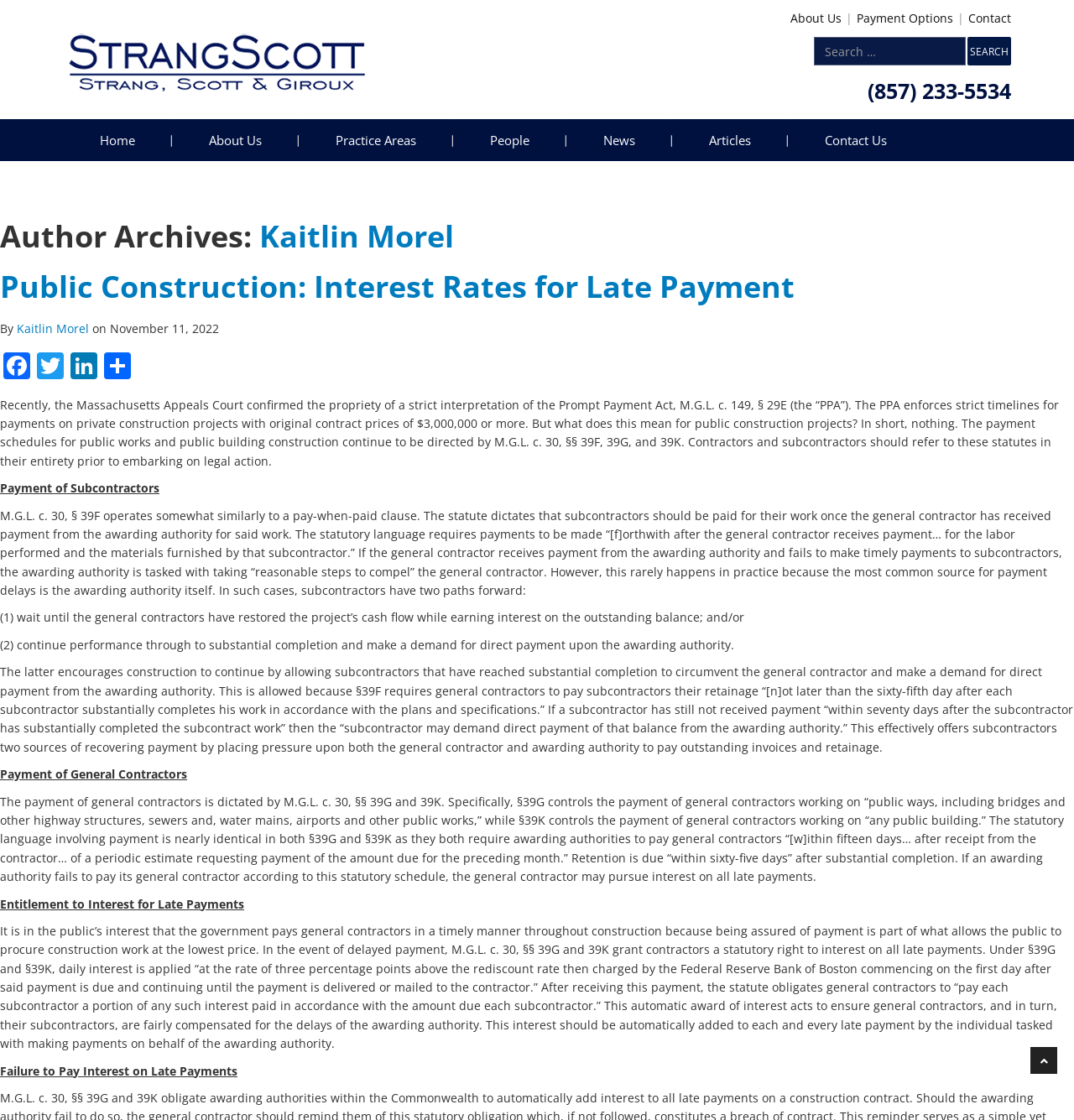Predict the bounding box of the UI element based on the description: "(857) 233-5534". The coordinates should be four float numbers between 0 and 1, formatted as [left, top, right, bottom].

[0.808, 0.068, 0.941, 0.094]